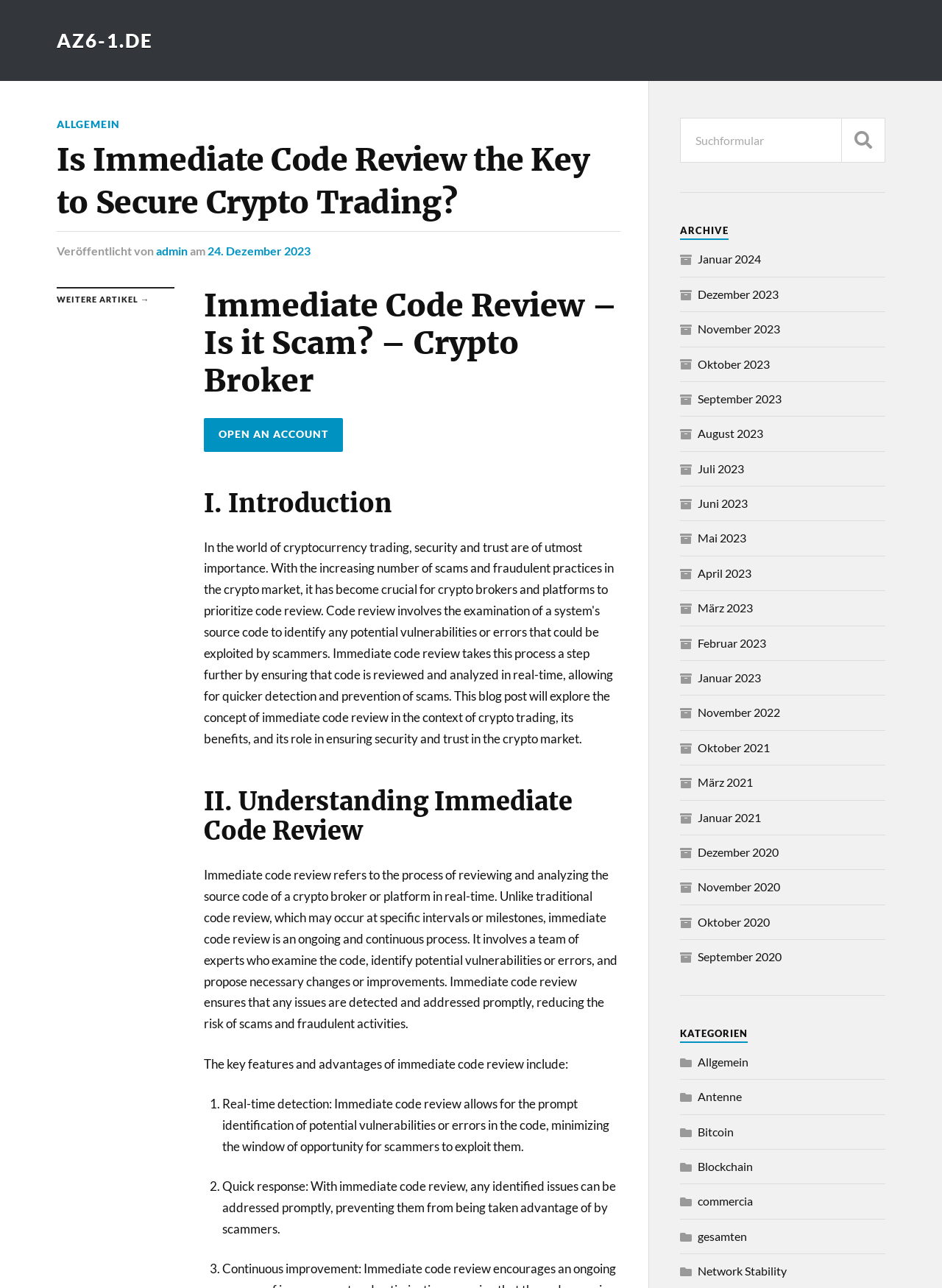Examine the image carefully and respond to the question with a detailed answer: 
What is the benefit of real-time detection in immediate code review?

According to the article, one of the key features of immediate code review is real-time detection, which allows for the prompt identification of potential vulnerabilities or errors in the code, thereby minimizing the window of opportunity for scammers to exploit them.